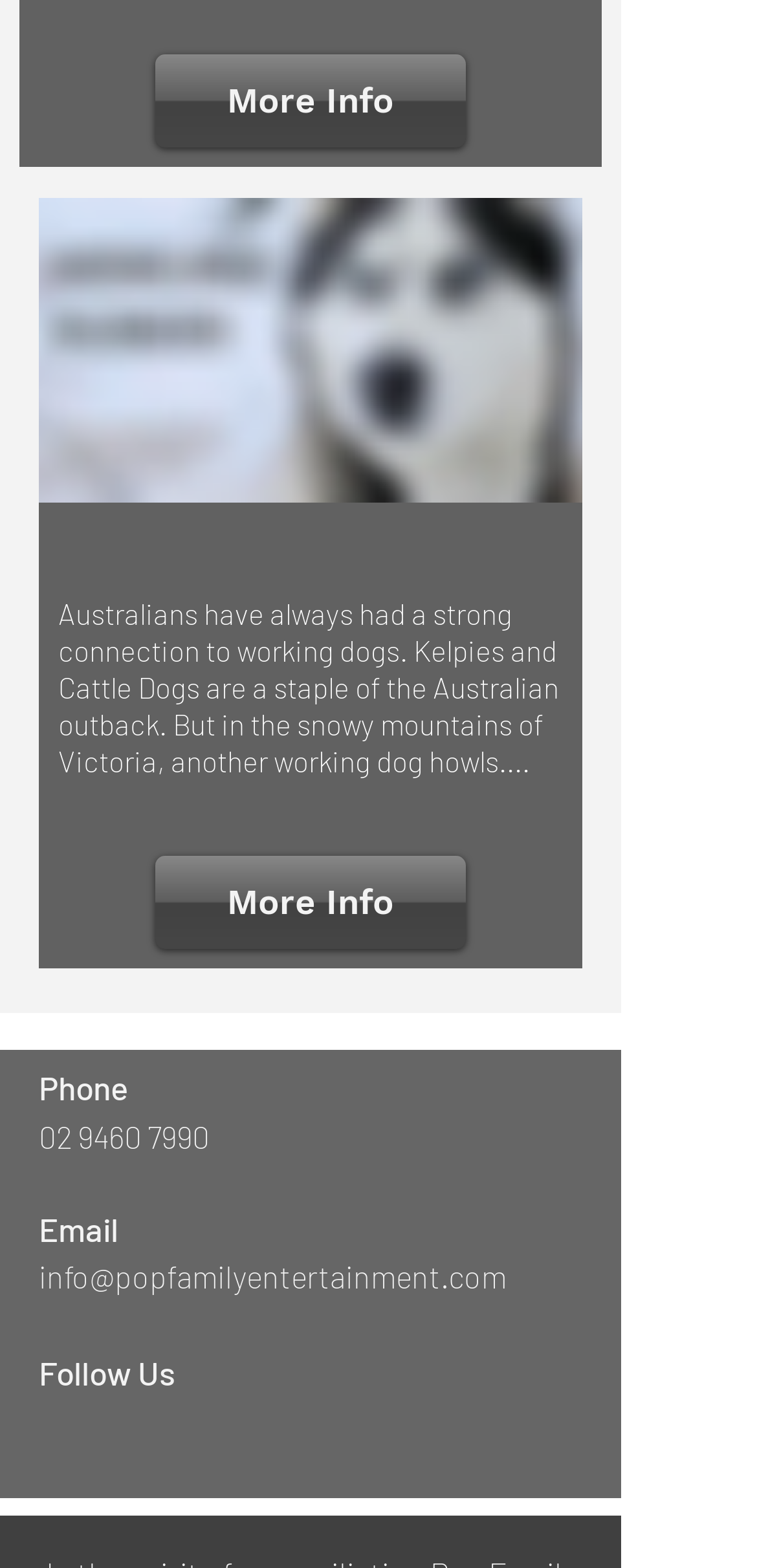What is the topic of the main content? Please answer the question using a single word or phrase based on the image.

Working dogs